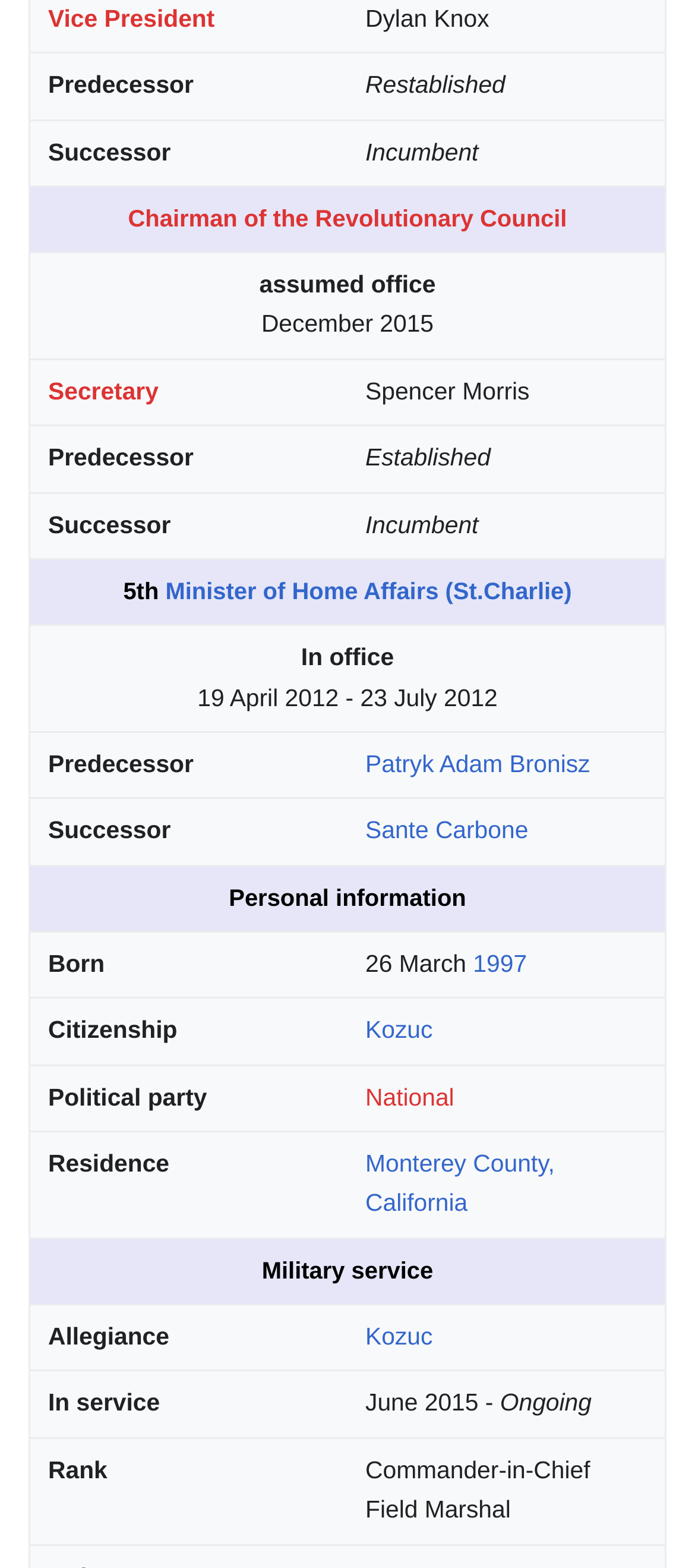Respond with a single word or short phrase to the following question: 
What is the predecessor of the Vice President?

Restablished